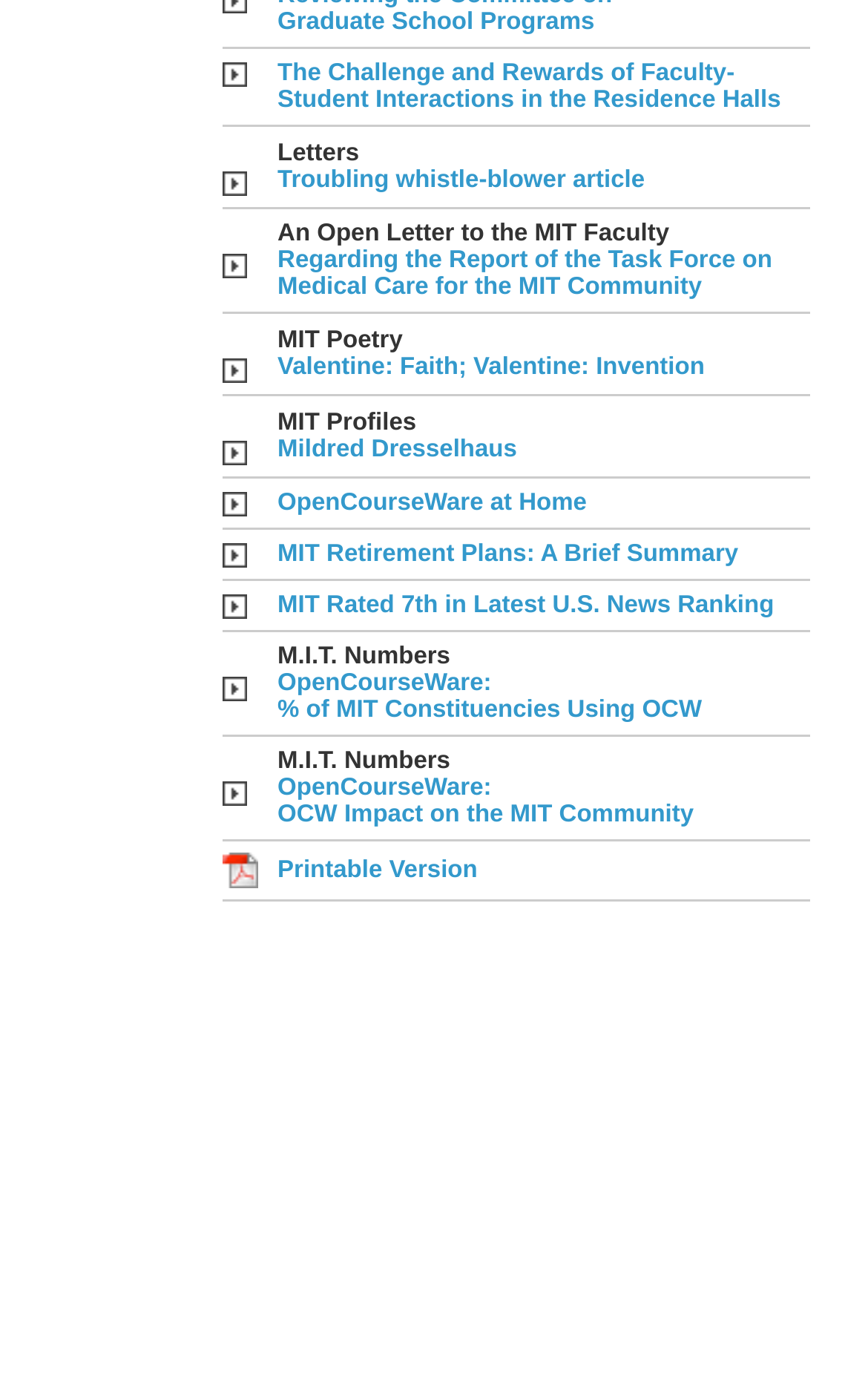Extract the bounding box for the UI element that matches this description: "Mildred Dresselhaus".

[0.32, 0.313, 0.596, 0.332]